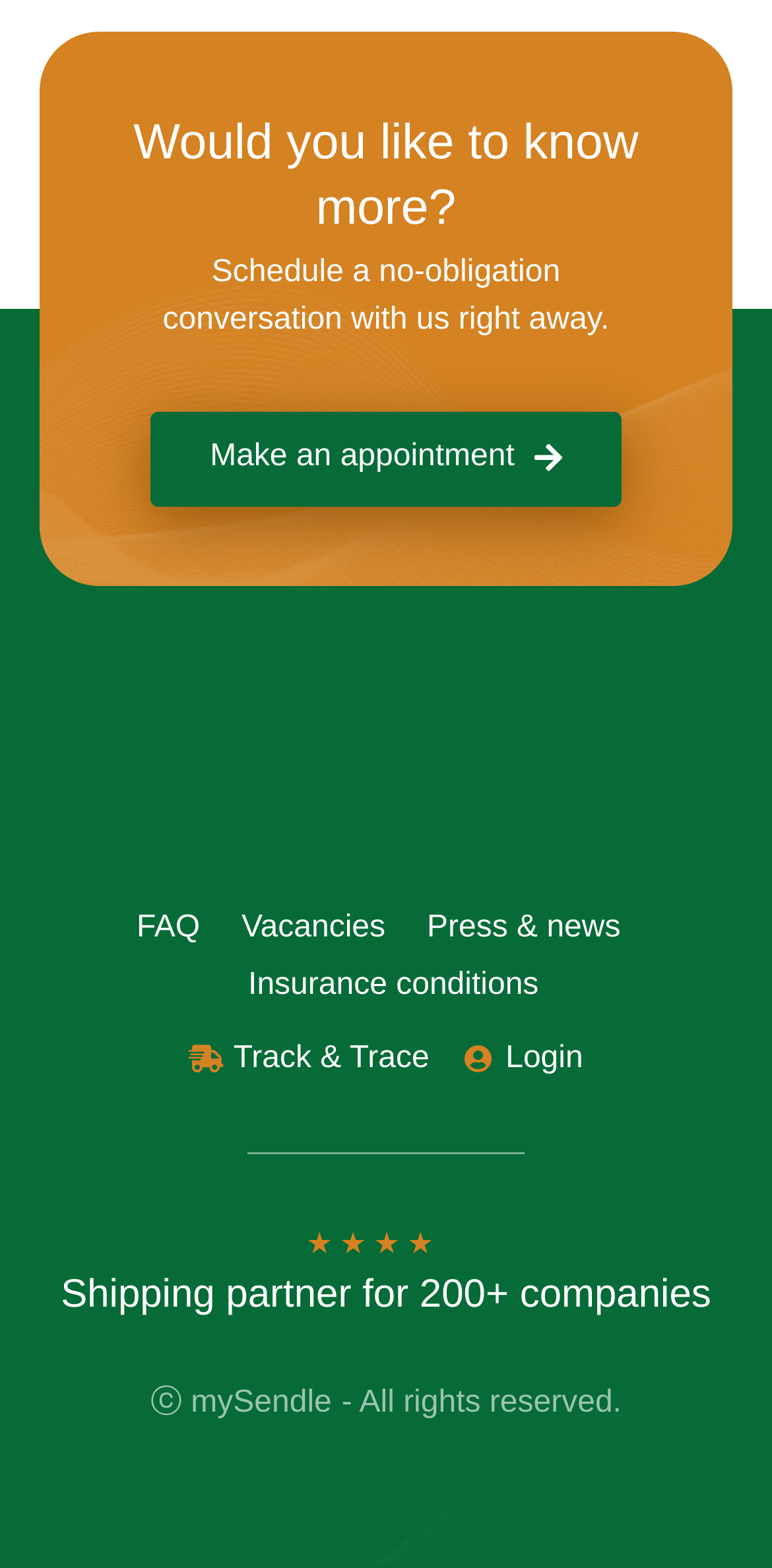From the webpage screenshot, predict the bounding box of the UI element that matches this description: "Insurance conditions".

[0.314, 0.611, 0.705, 0.648]